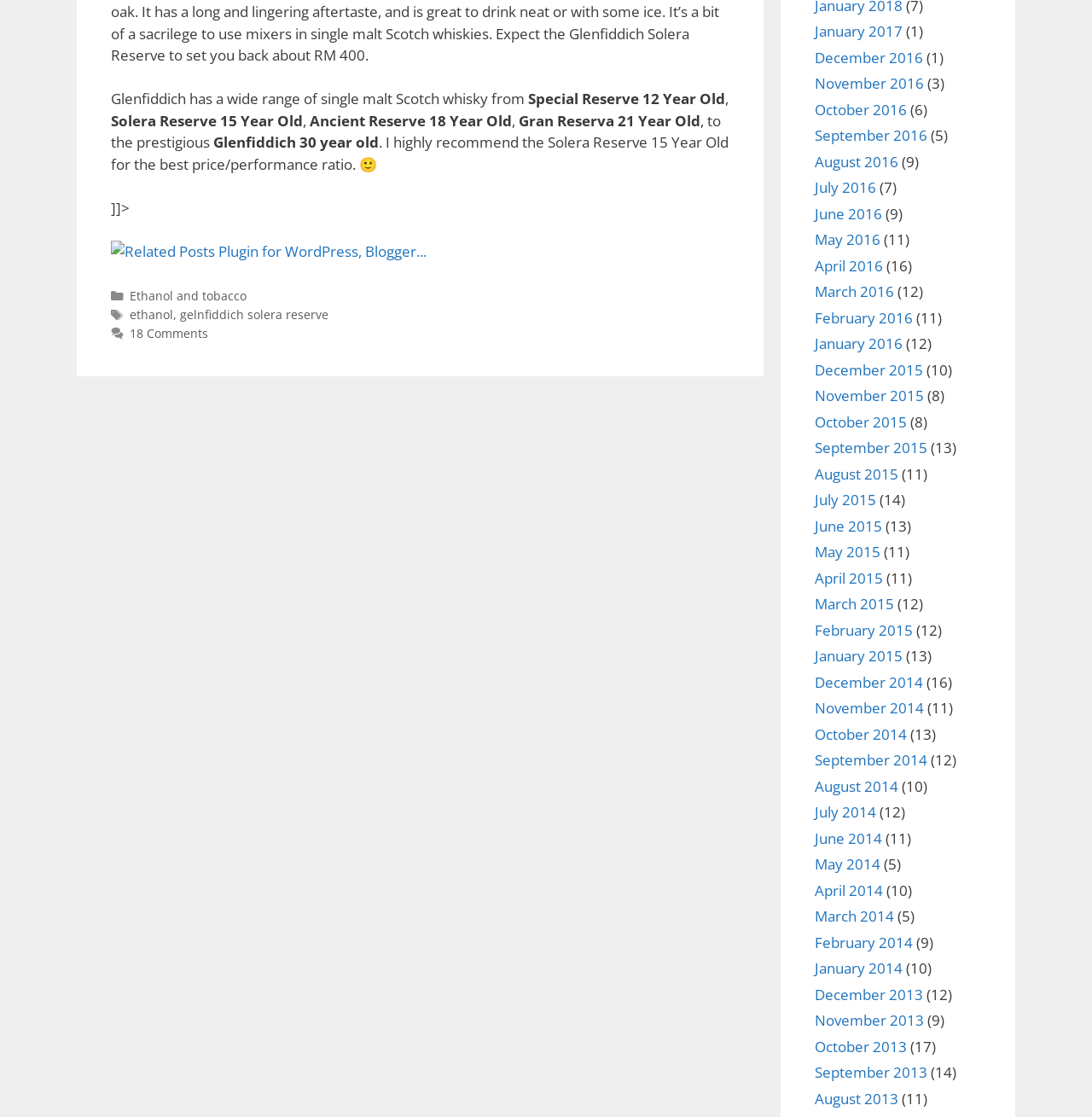Can you specify the bounding box coordinates of the area that needs to be clicked to fulfill the following instruction: "Read the 'Glenfiddich 30 year old' post"?

[0.195, 0.119, 0.347, 0.136]